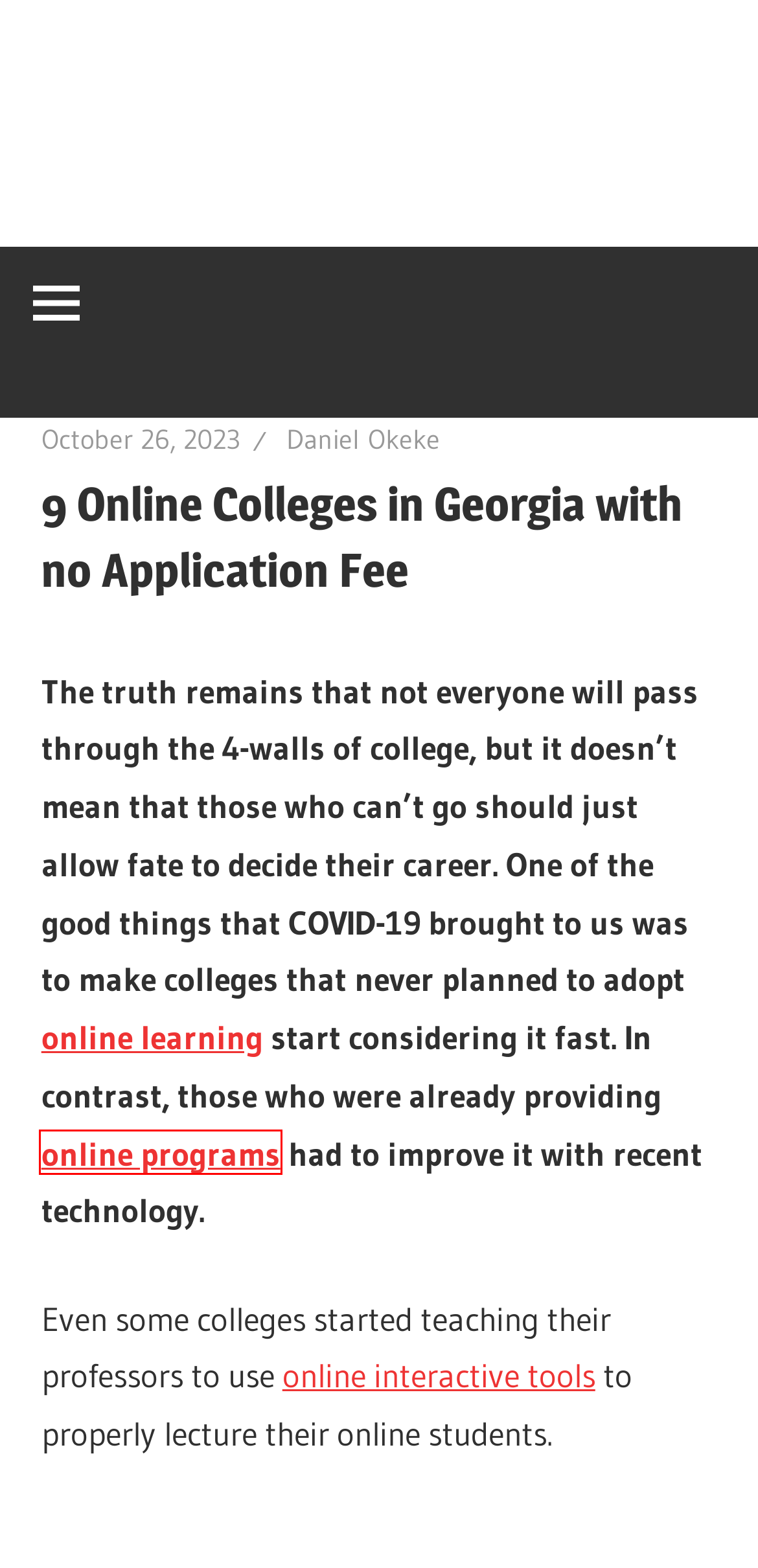You have a screenshot of a webpage with a red bounding box around an element. Choose the best matching webpage description that would appear after clicking the highlighted element. Here are the candidates:
A. 10 Best Interactive Tools for Online Learning 2024
B. Daniel Okeke |
C. Tips for Improving the Learning Experience in a Digital Classroom 2024
D. Top 10 Accredited Online Colleges in Georgia 2024
E. 4 Medical Schools In Massachusetts- Admission Tips 2024
F. List Of Best 6 Culinary Schools In Georgia | Fees & Details 2024
G. Online Campus - Herzing University
H. online courses |

H